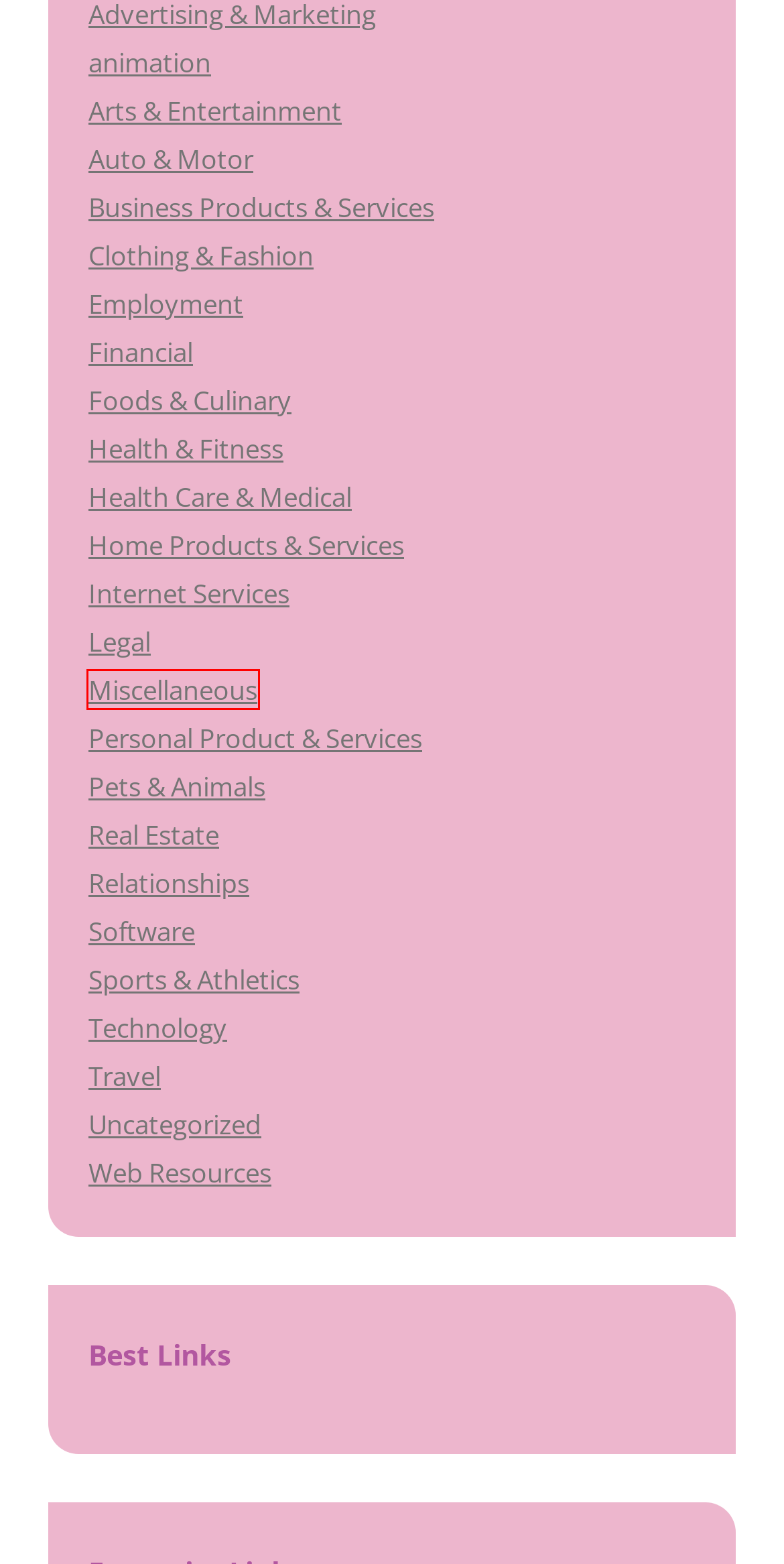You are presented with a screenshot of a webpage with a red bounding box. Select the webpage description that most closely matches the new webpage after clicking the element inside the red bounding box. The options are:
A. Employment « Articles about Animation Technology
B. Real Estate « Articles about Animation Technology
C. Financial « Articles about Animation Technology
D. Health & Fitness « Articles about Animation Technology
E. Miscellaneous « Articles about Animation Technology
F. Internet Services « Articles about Animation Technology
G. Clothing & Fashion « Articles about Animation Technology
H. Uncategorized « Articles about Animation Technology

E